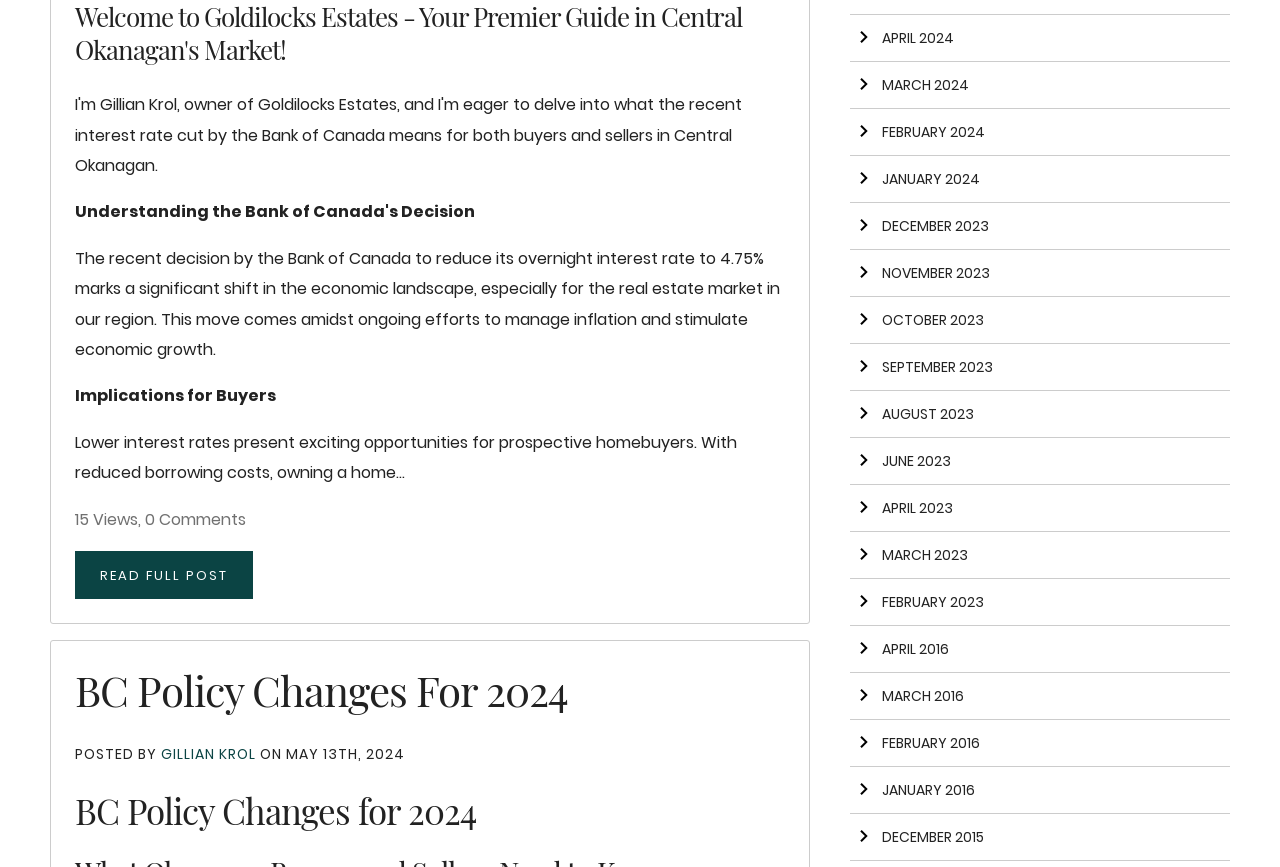Bounding box coordinates are specified in the format (top-left x, top-left y, bottom-right x, bottom-right y). All values are floating point numbers bounded between 0 and 1. Please provide the bounding box coordinate of the region this sentence describes: BC Policy Changes For 2024

[0.059, 0.762, 0.444, 0.828]